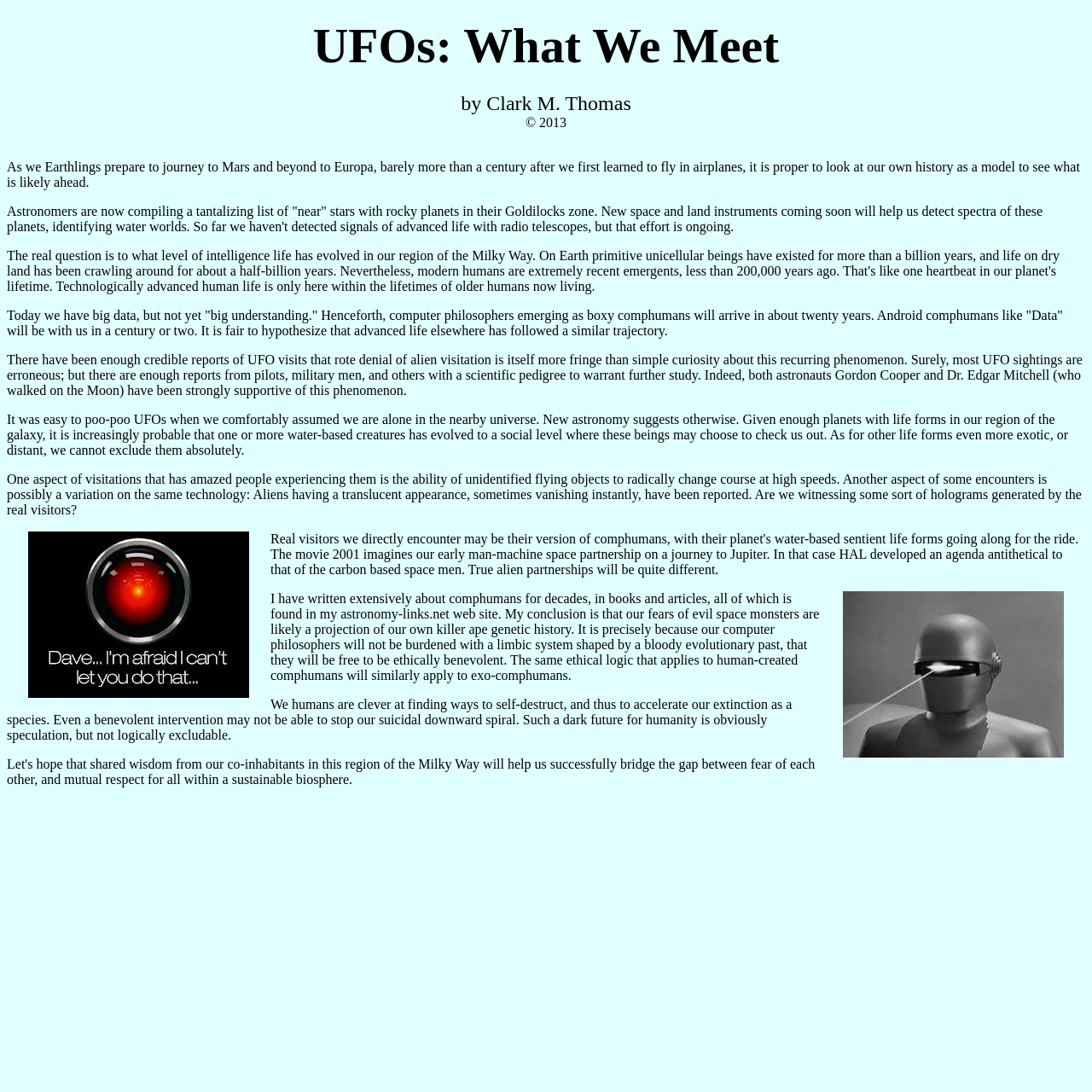Please answer the following question using a single word or phrase: 
What is the topic of this article?

UFOs